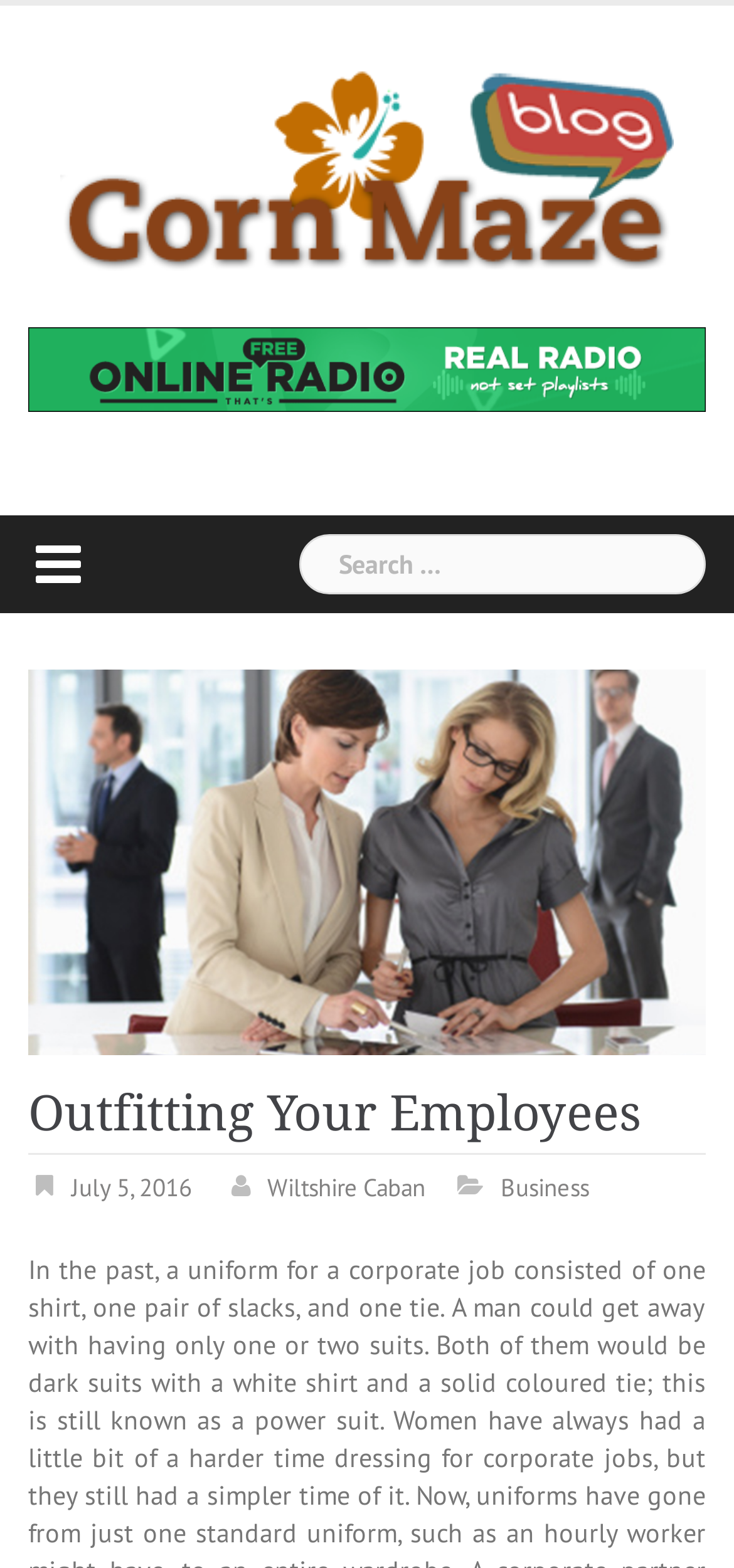What is the purpose of the search box?
Based on the screenshot, respond with a single word or phrase.

To search the website